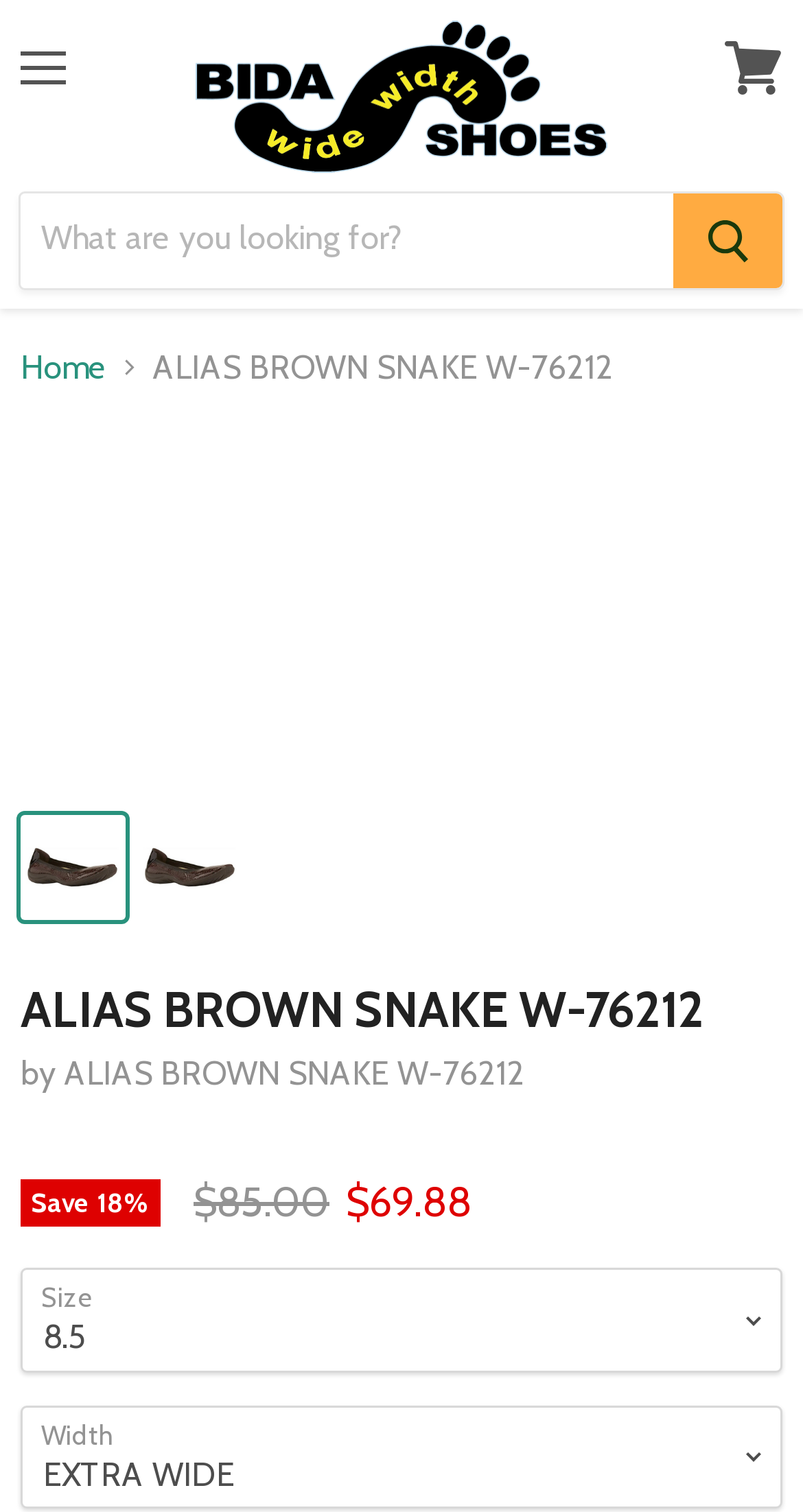Is there a search bar on the page?
Provide a detailed and extensive answer to the question.

I found a textbox with the label 'Search' and a search button next to it, which indicates the presence of a search bar on the page.